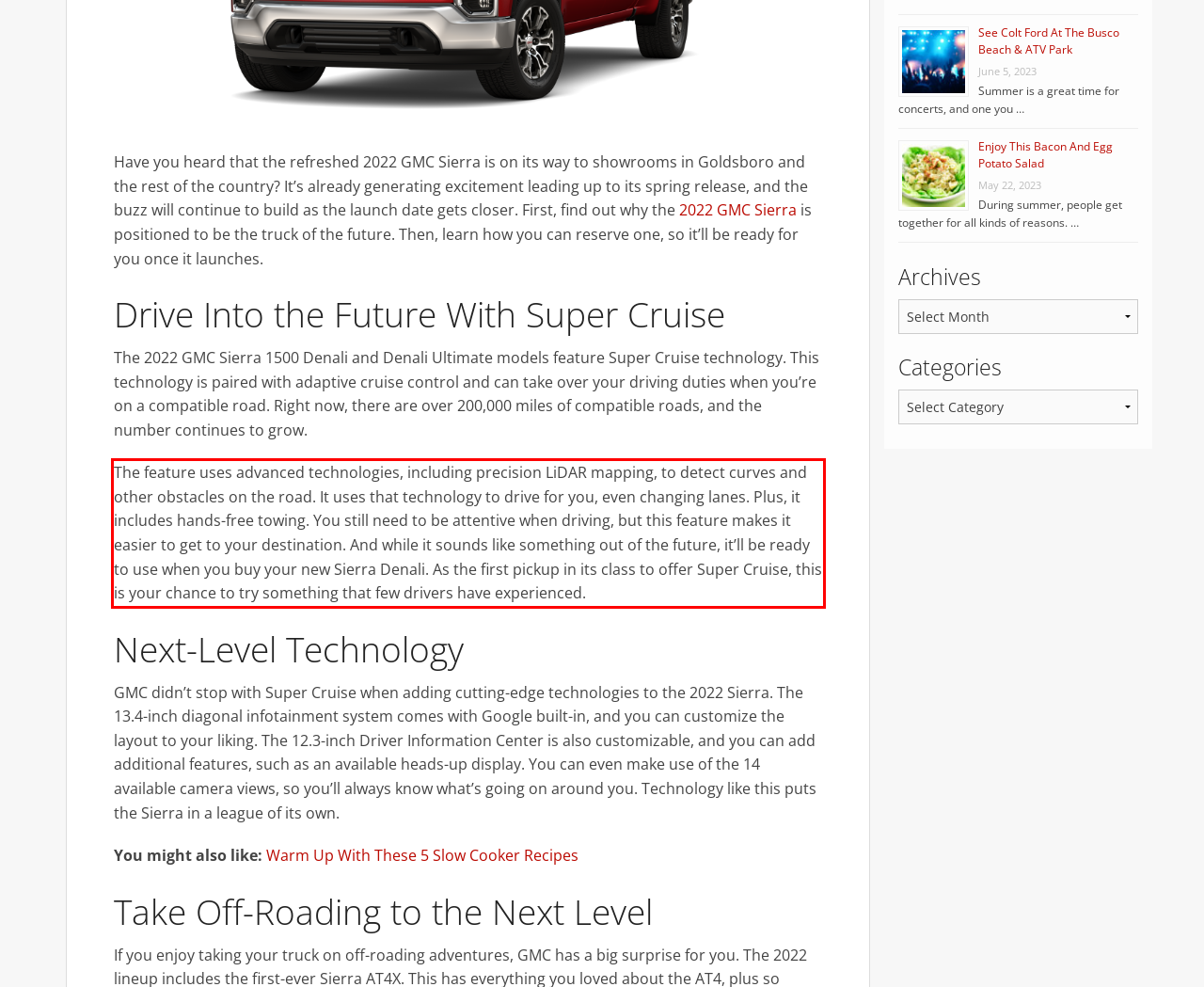You have a screenshot of a webpage with a UI element highlighted by a red bounding box. Use OCR to obtain the text within this highlighted area.

The feature uses advanced technologies, including precision LiDAR mapping, to detect curves and other obstacles on the road. It uses that technology to drive for you, even changing lanes. Plus, it includes hands-free towing. You still need to be attentive when driving, but this feature makes it easier to get to your destination. And while it sounds like something out of the future, it’ll be ready to use when you buy your new Sierra Denali. As the first pickup in its class to offer Super Cruise, this is your chance to try something that few drivers have experienced.